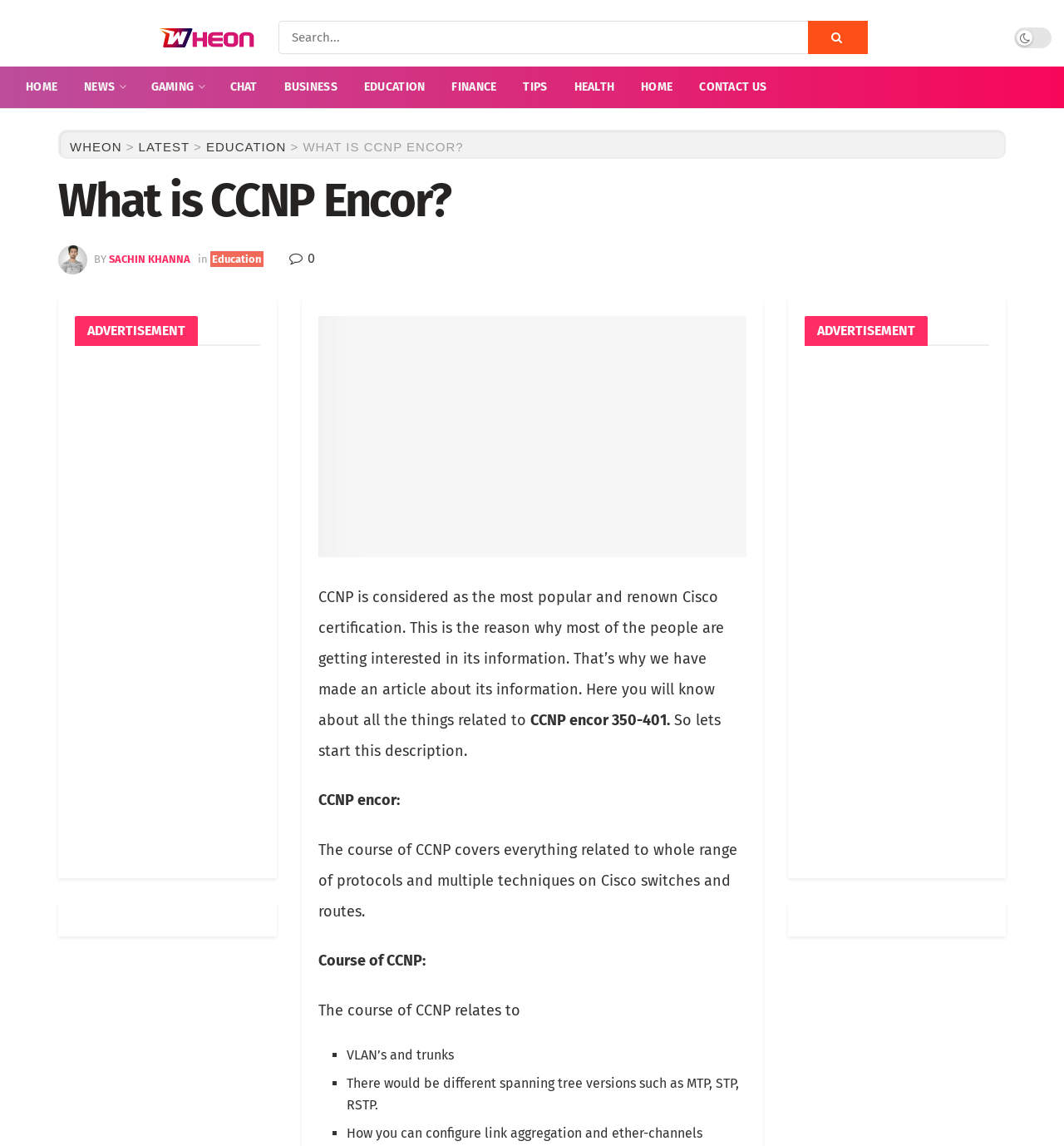Please find and give the text of the main heading on the webpage.

What is CCNP Encor?